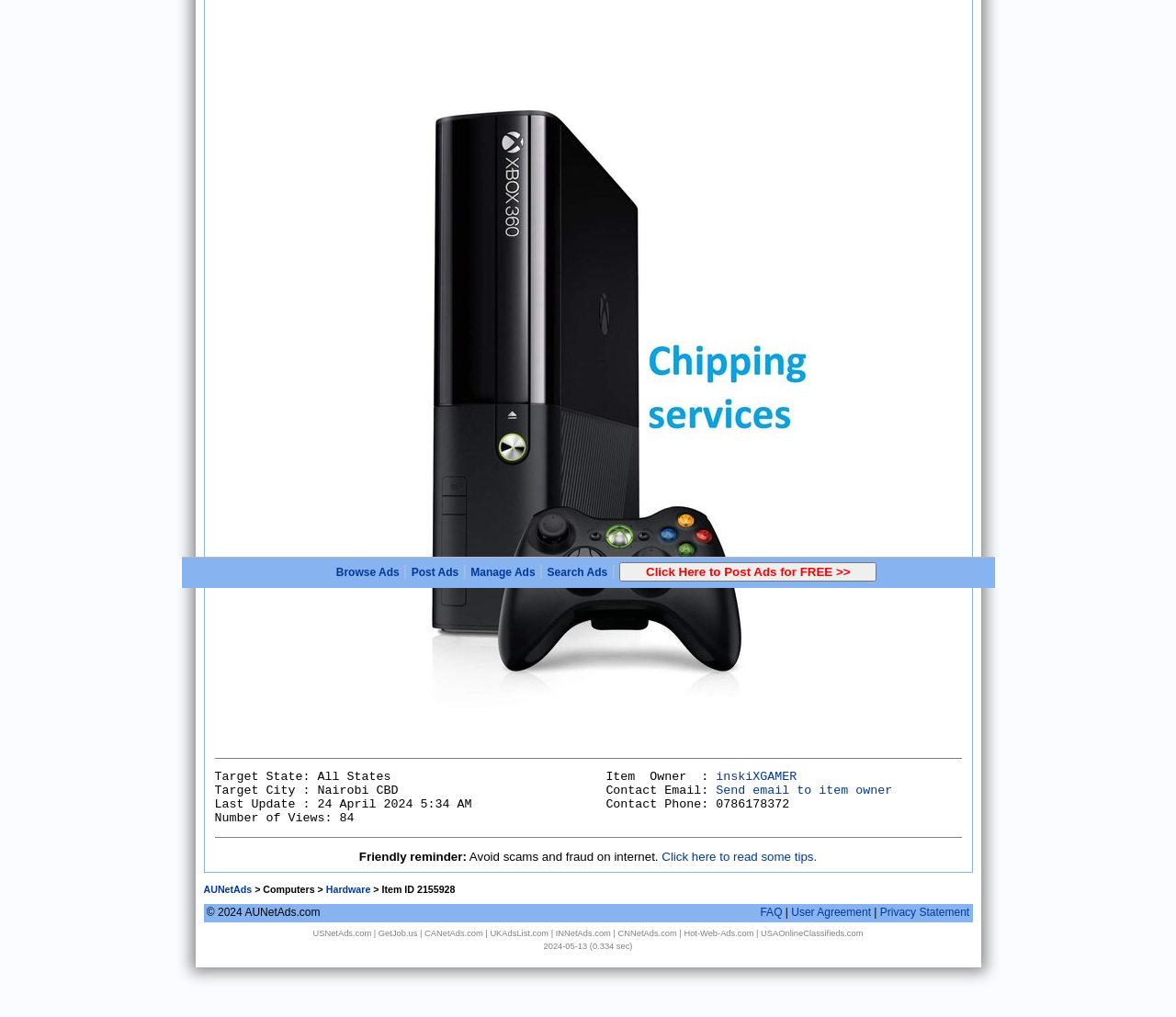Given the element description polish ladies for marriage, specify the bounding box coordinates of the corresponding UI element in the format (top-left x, top-left y, bottom-right x, bottom-right y). All values must be between 0 and 1.

None